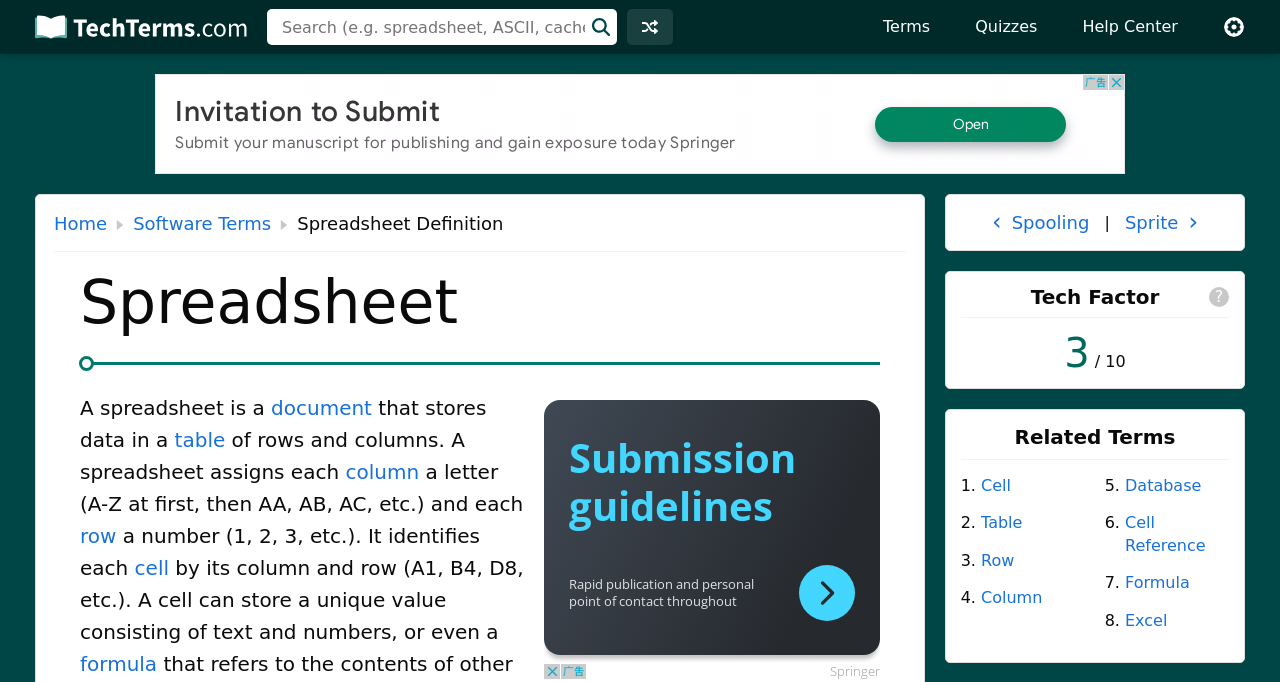Determine the bounding box coordinates for the element that should be clicked to follow this instruction: "Search for a term". The coordinates should be given as four float numbers between 0 and 1, in the format [left, top, right, bottom].

[0.209, 0.013, 0.482, 0.066]